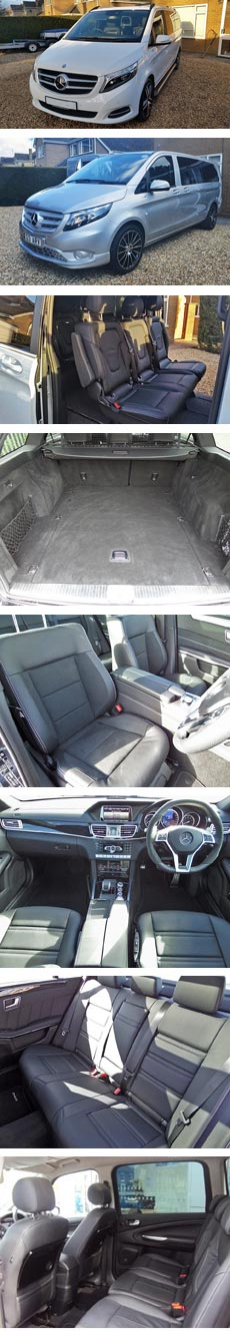How many perspectives of the vehicle are shown?
Kindly give a detailed and elaborate answer to the question.

The image is divided into seven sections, each showcasing a different perspective of the vehicle, including the exterior, interior, cargo area, front seating area, driver's cockpit, rear seat arrangement, and passenger compartment.